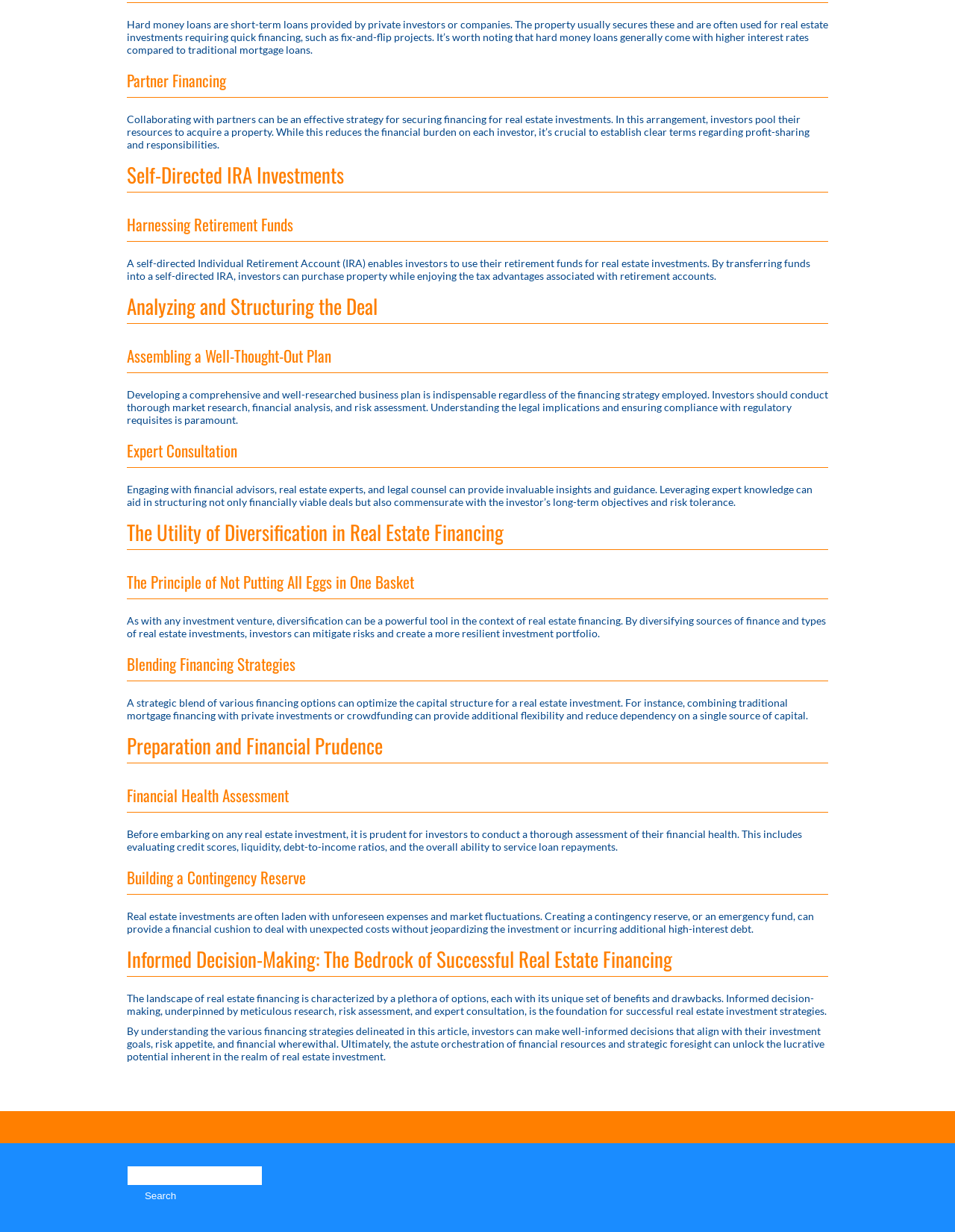What is the purpose of a self-directed IRA?
Deliver a detailed and extensive answer to the question.

According to the StaticText element with OCR text 'A self-directed Individual Retirement Account (IRA) enables investors to use their retirement funds for real estate investments...', a self-directed IRA allows investors to use their retirement funds for real estate investments while enjoying tax advantages.